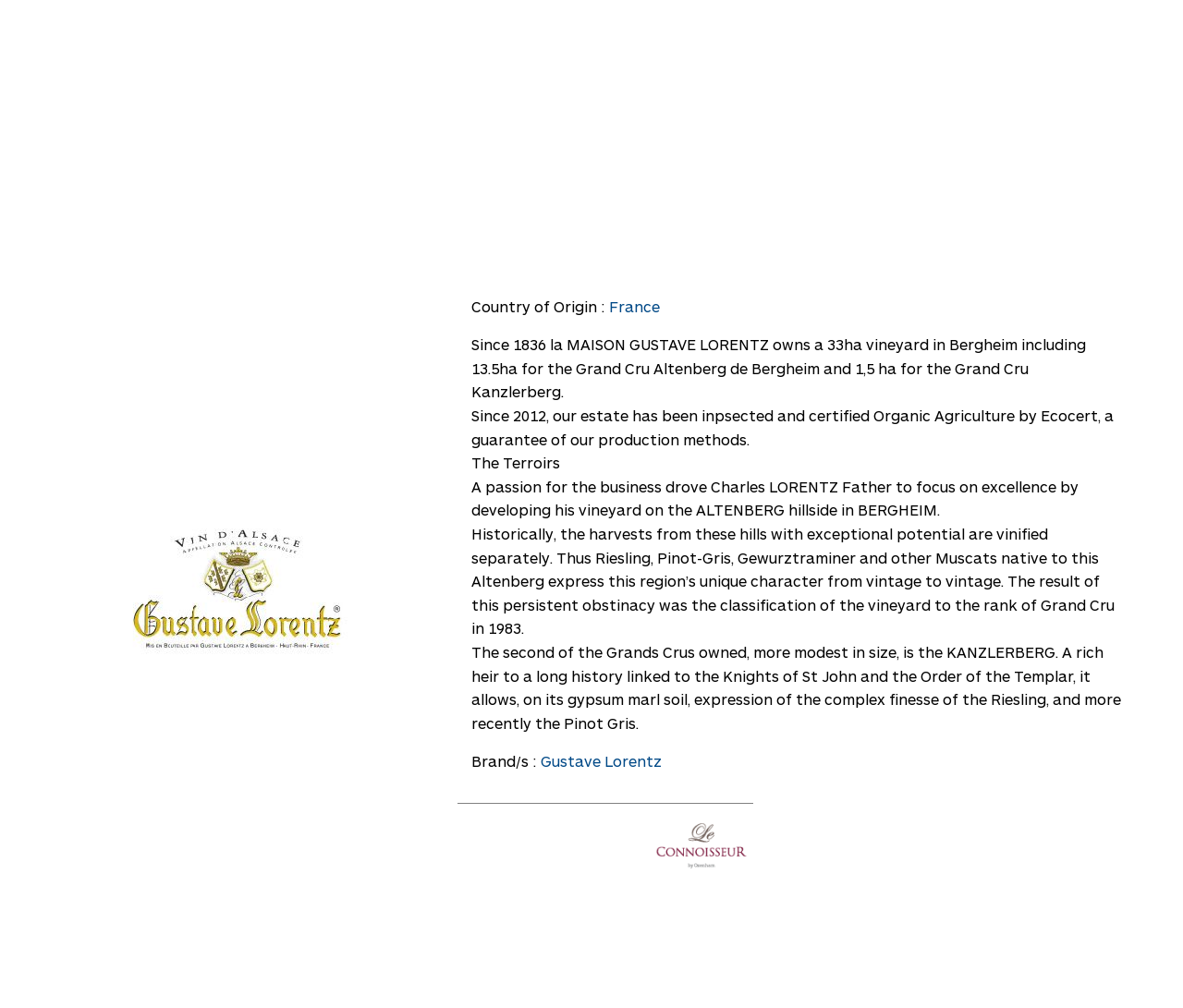Utilize the information from the image to answer the question in detail:
How many international partners are listed?

I counted the number of links with images, which are typically used to represent partners. There are two links with images, 'Gustave Lorentz' and 'le connoisseur', so I concluded that there are two international partners listed.